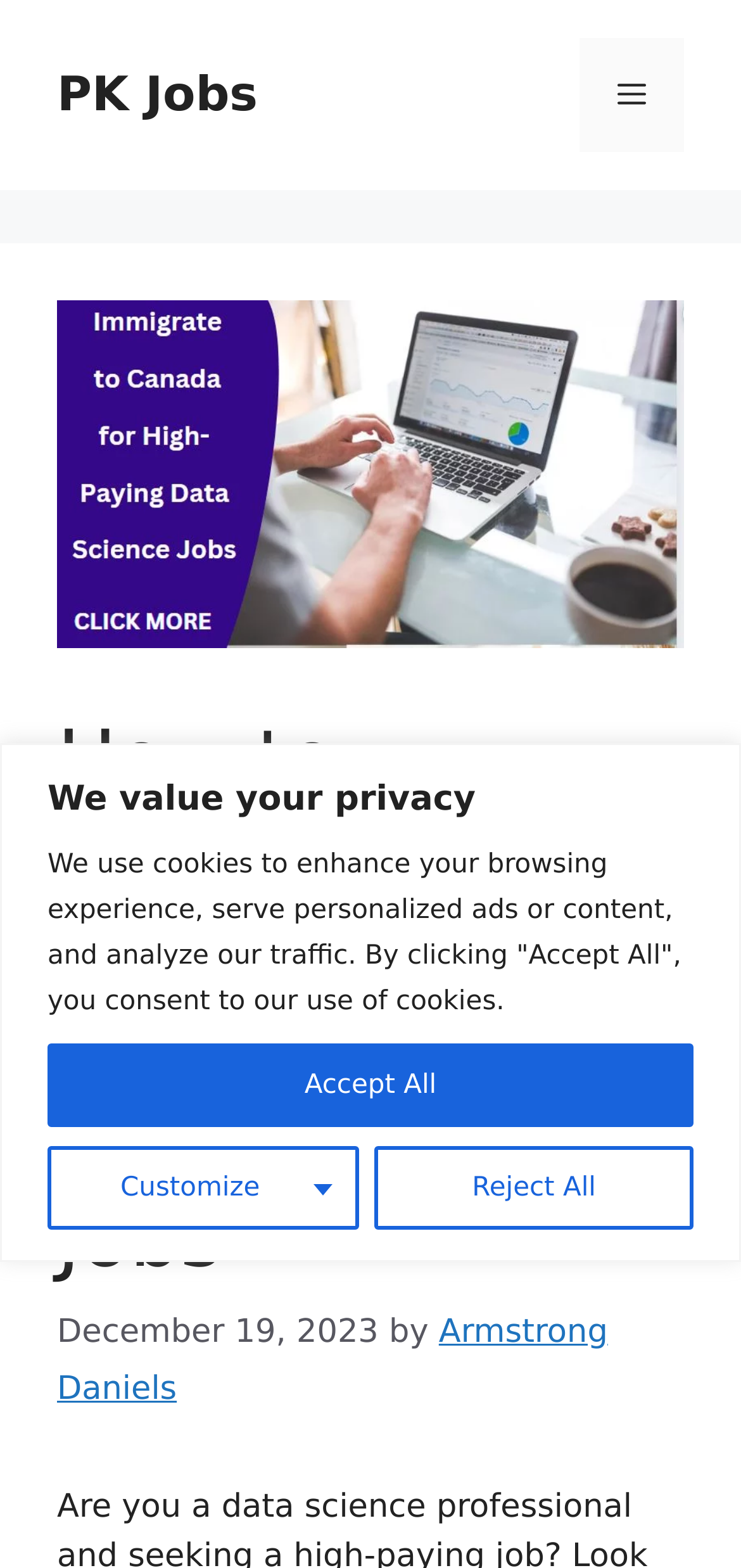Elaborate on the webpage's design and content in a detailed caption.

This webpage is about immigrating to Canada for high-paying data science jobs. At the top of the page, there is a banner with a link to "PK Jobs" on the left side and a mobile toggle button on the right side. Below the banner, there is a large image related to the topic of immigrating to Canada for data science jobs.

The main content of the page is headed by a title "How to Immigrate to Canada for High-Paying Data Science Jobs" which is positioned in the top half of the page. Below the title, there is a timestamp indicating that the content was published on December 19, 2023, followed by the author's name, "Armstrong Daniels".

At the very top of the page, there is a privacy notice with three buttons: "Customize", "Reject All", and "Accept All", which are related to cookie usage and privacy settings.